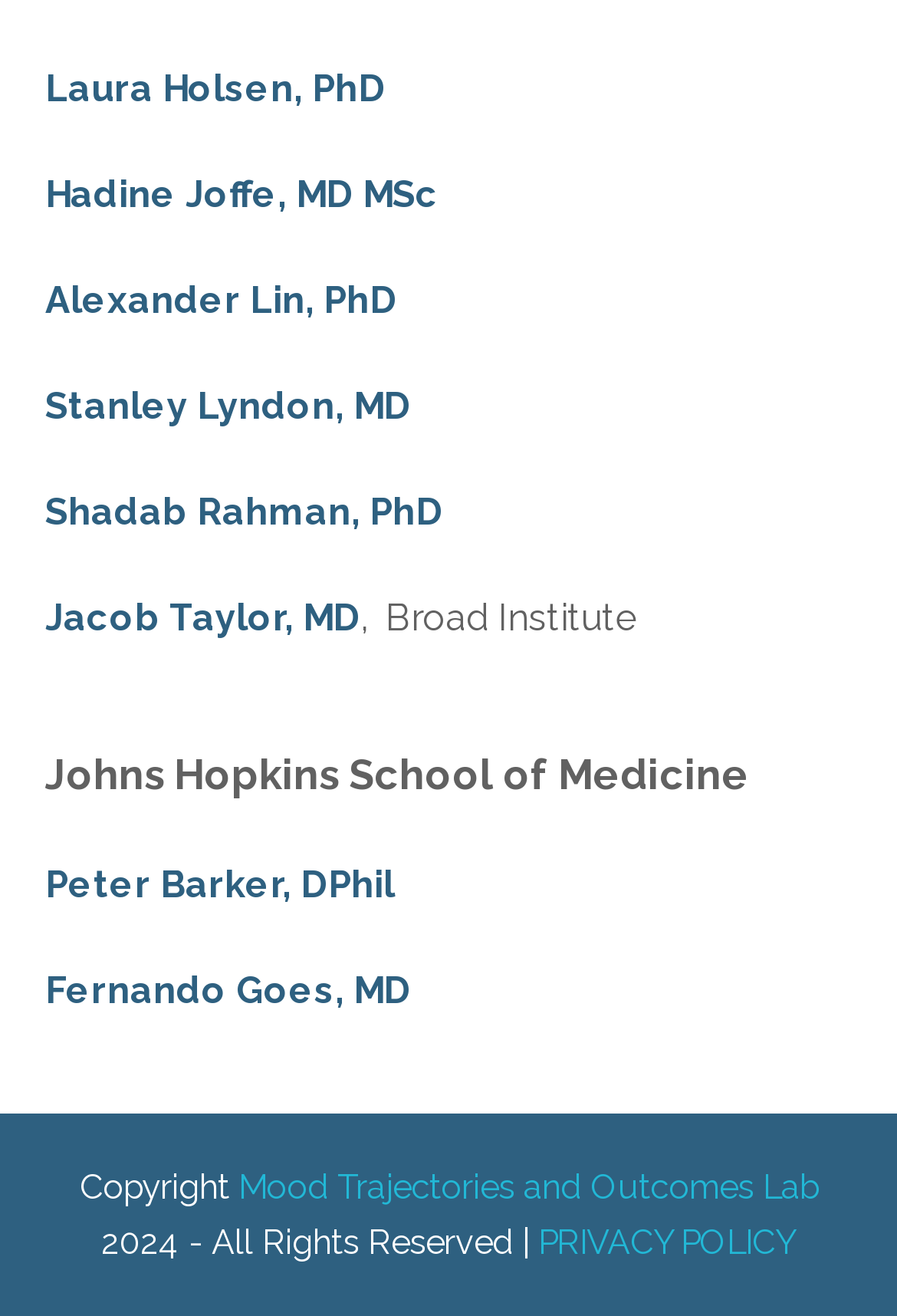Provide a one-word or brief phrase answer to the question:
What is the name of the lab mentioned at the bottom of the webpage?

Mood Trajectories and Outcomes Lab